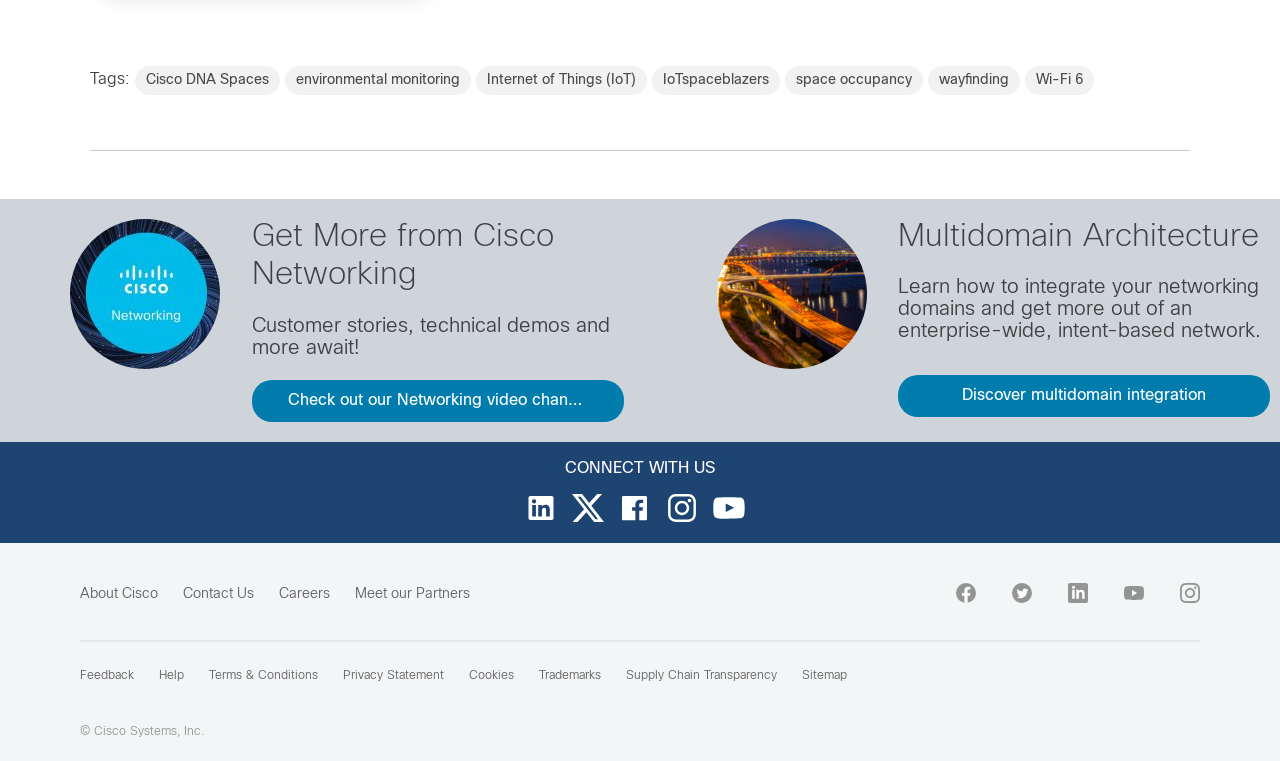What is the topic of the heading in the middle-left section of the webpage?
Examine the screenshot and reply with a single word or phrase.

Get More from Cisco Networking